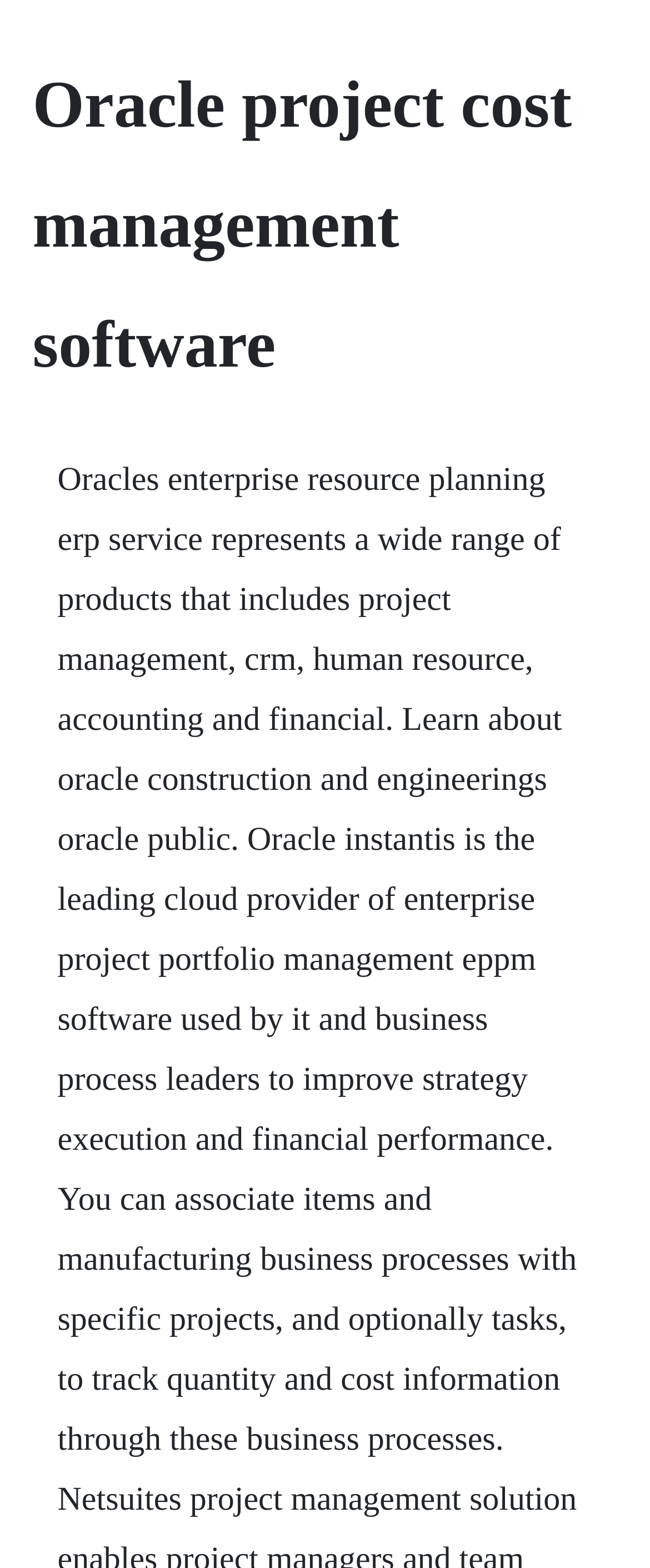Can you determine the main header of this webpage?

Oracle project cost management software